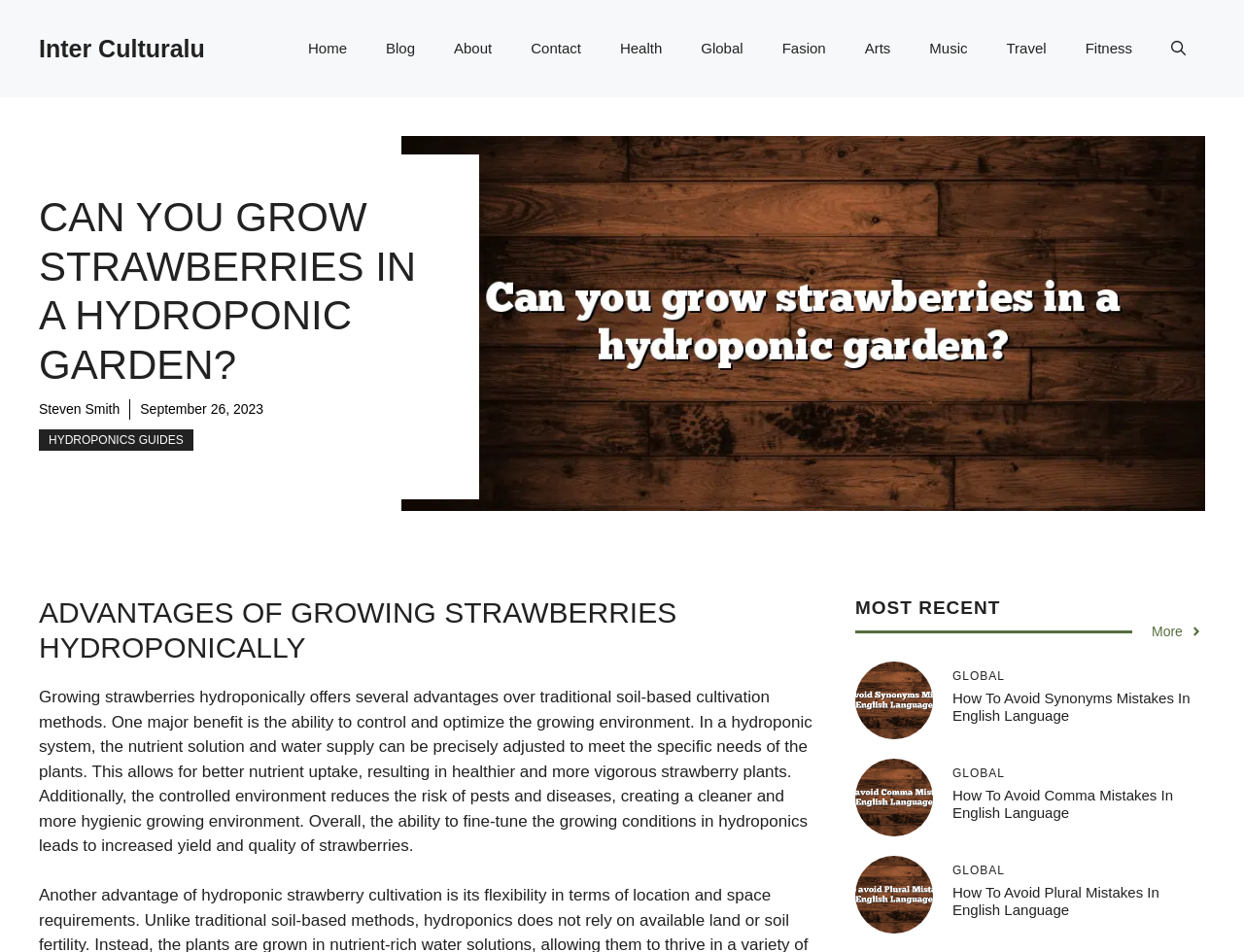Specify the bounding box coordinates of the area to click in order to follow the given instruction: "Open the search."

[0.926, 0.02, 0.969, 0.082]